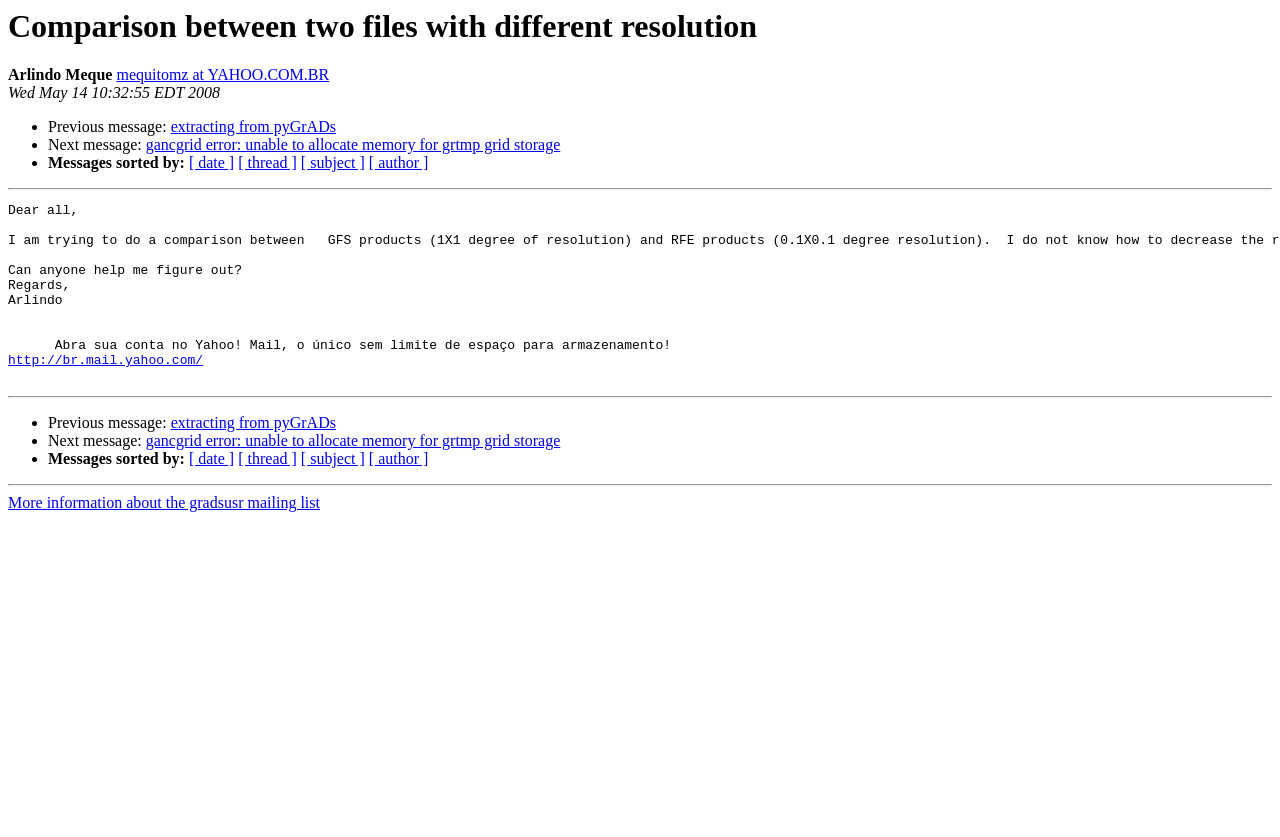Find the bounding box coordinates of the area that needs to be clicked in order to achieve the following instruction: "Sort messages by date". The coordinates should be specified as four float numbers between 0 and 1, i.e., [left, top, right, bottom].

[0.148, 0.185, 0.183, 0.205]